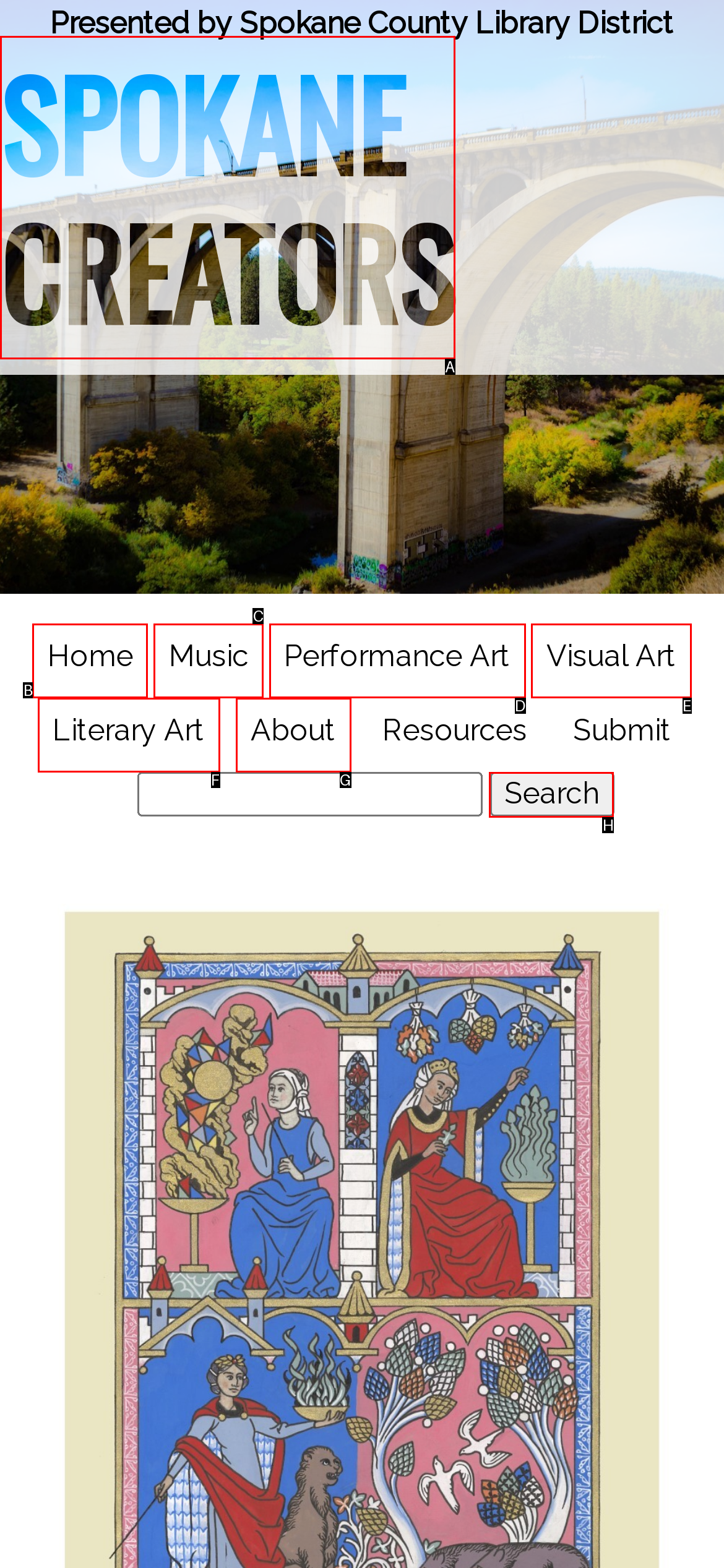Tell me the letter of the UI element I should click to accomplish the task: view visual art based on the choices provided in the screenshot.

E